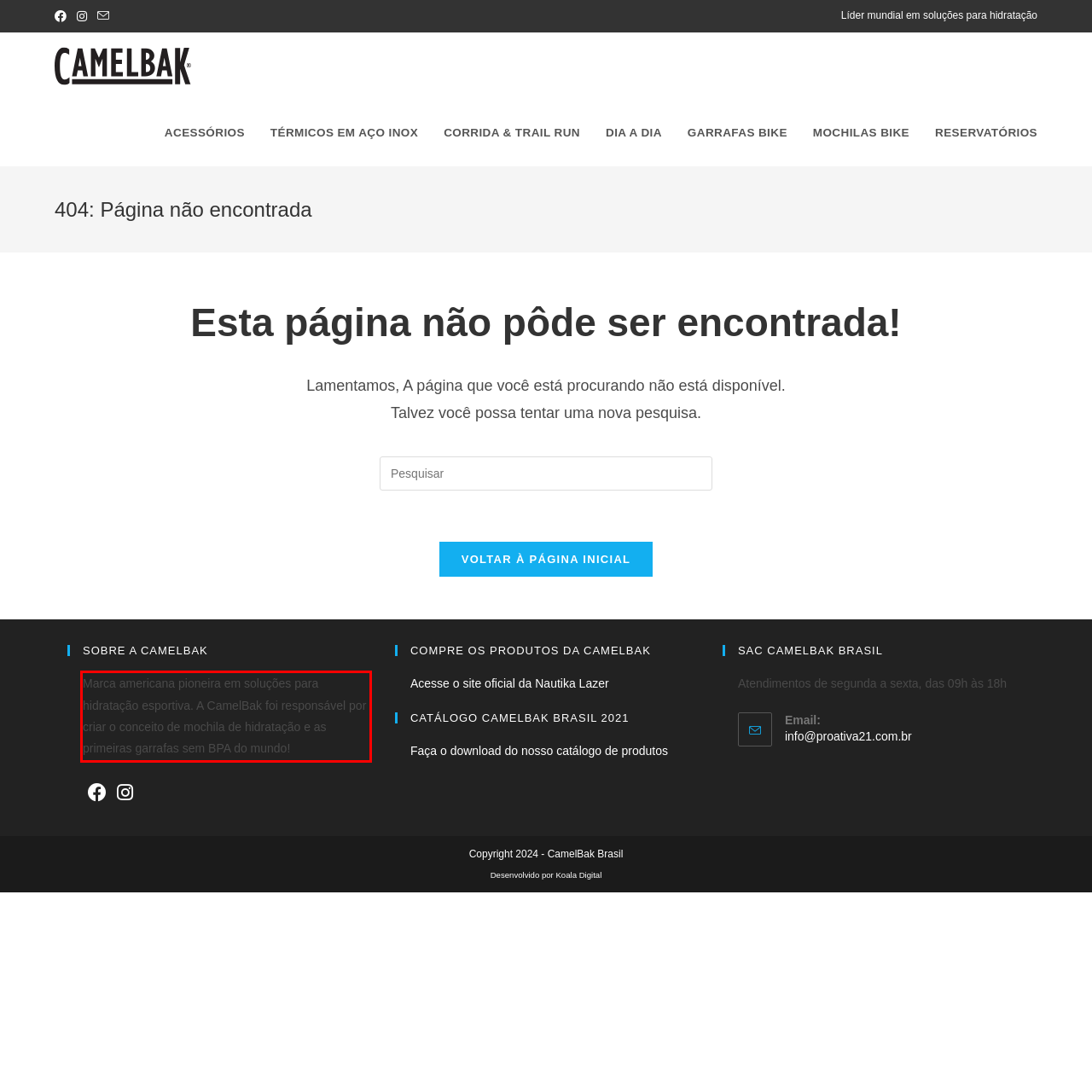Given a screenshot of a webpage with a red bounding box, extract the text content from the UI element inside the red bounding box.

Marca americana pioneira em soluções para hidratação esportiva. A CamelBak foi responsável por criar o conceito de mochila de hidratação e as primeiras garrafas sem BPA do mundo!